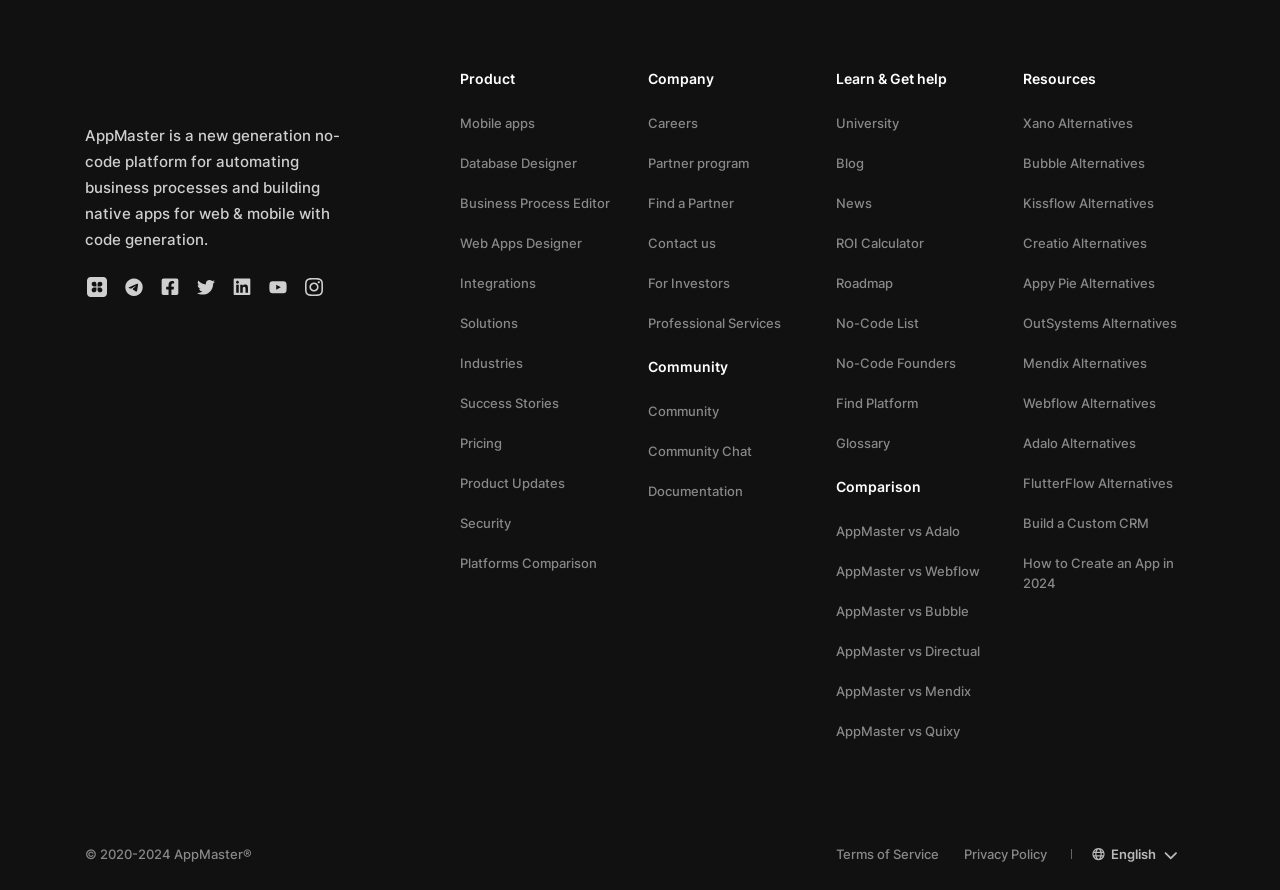Determine the bounding box coordinates of the element that should be clicked to execute the following command: "Read the Blog".

[0.653, 0.172, 0.787, 0.195]